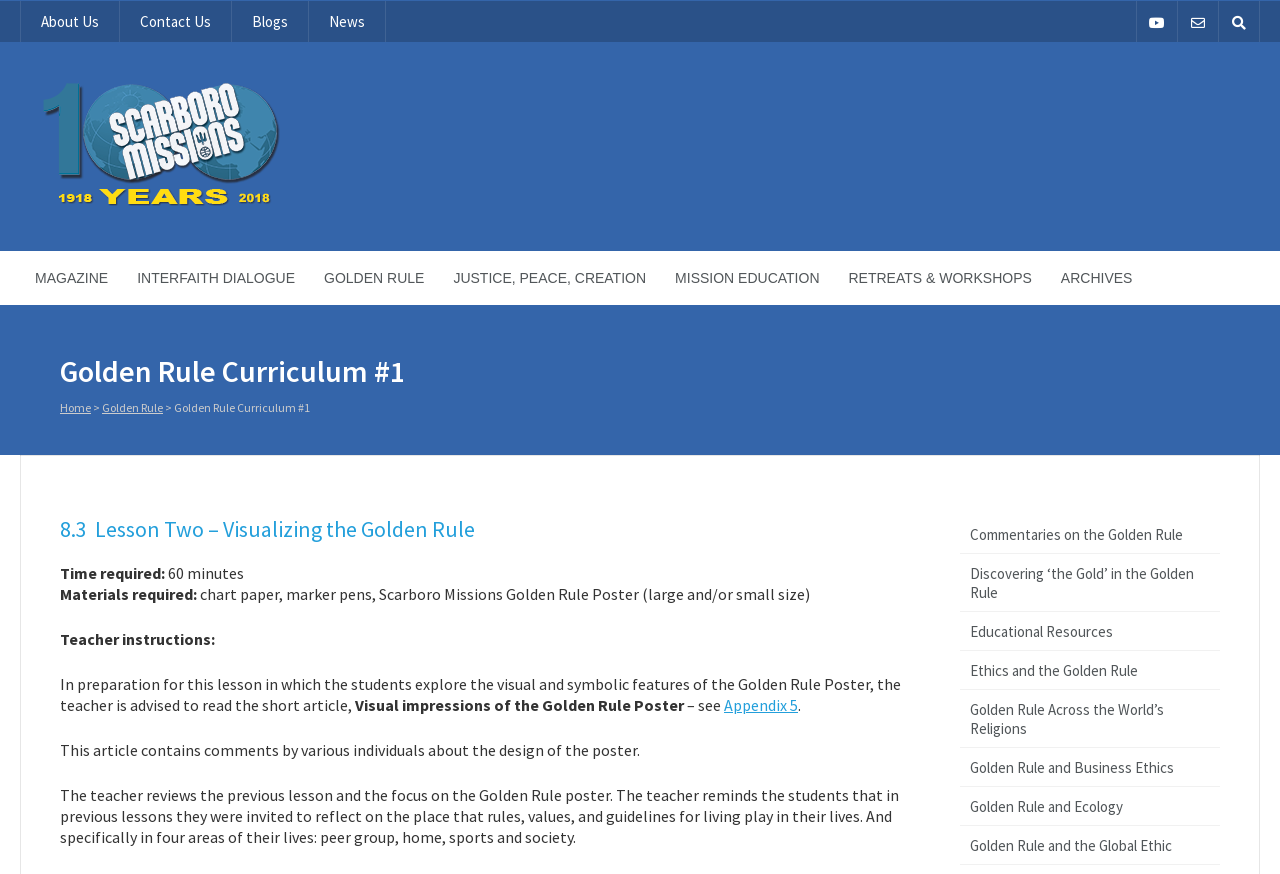Find the bounding box of the UI element described as follows: "Justice, Peace, Creation".

[0.343, 0.287, 0.516, 0.349]